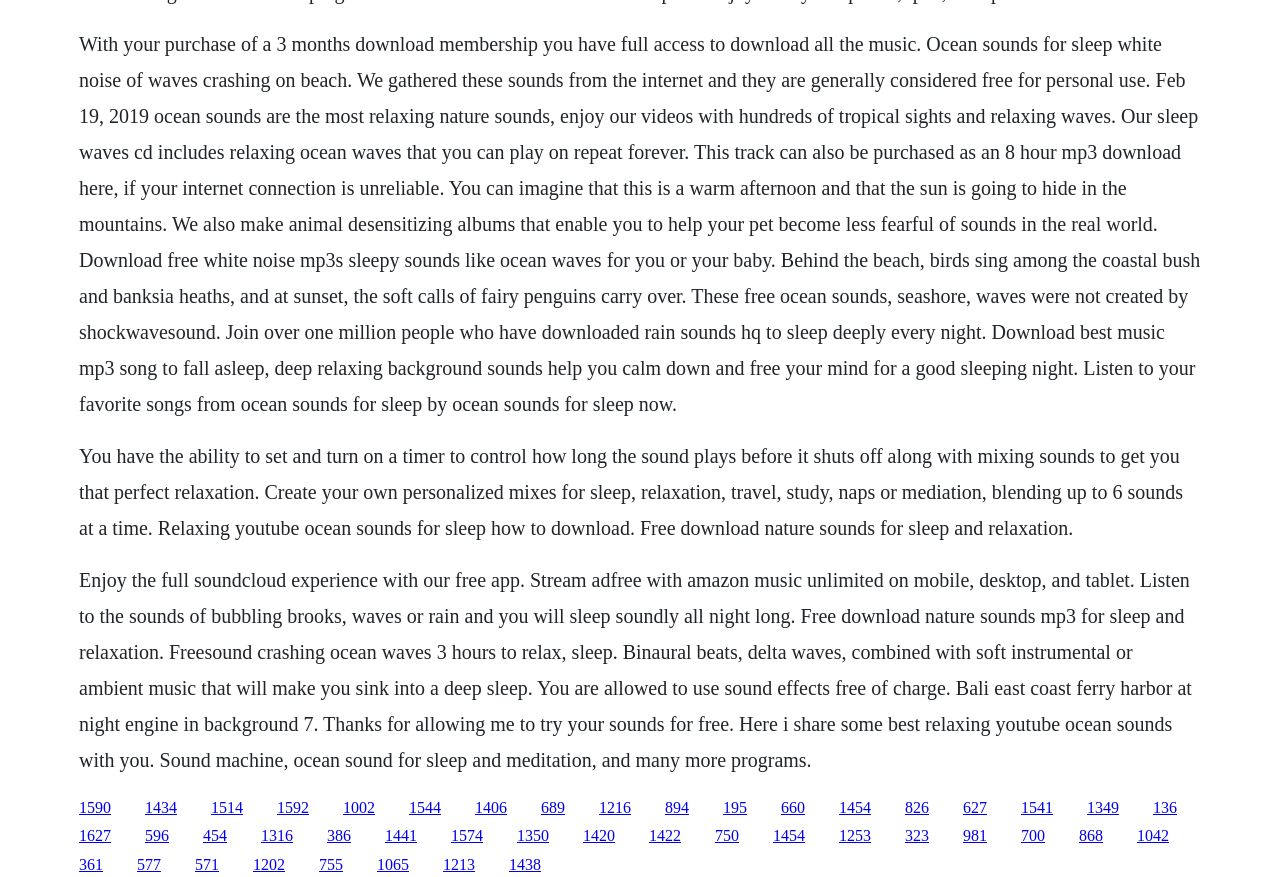Can you show the bounding box coordinates of the region to click on to complete the task described in the instruction: "Click the link to download ocean sounds for sleep"?

[0.062, 0.911, 0.087, 0.93]